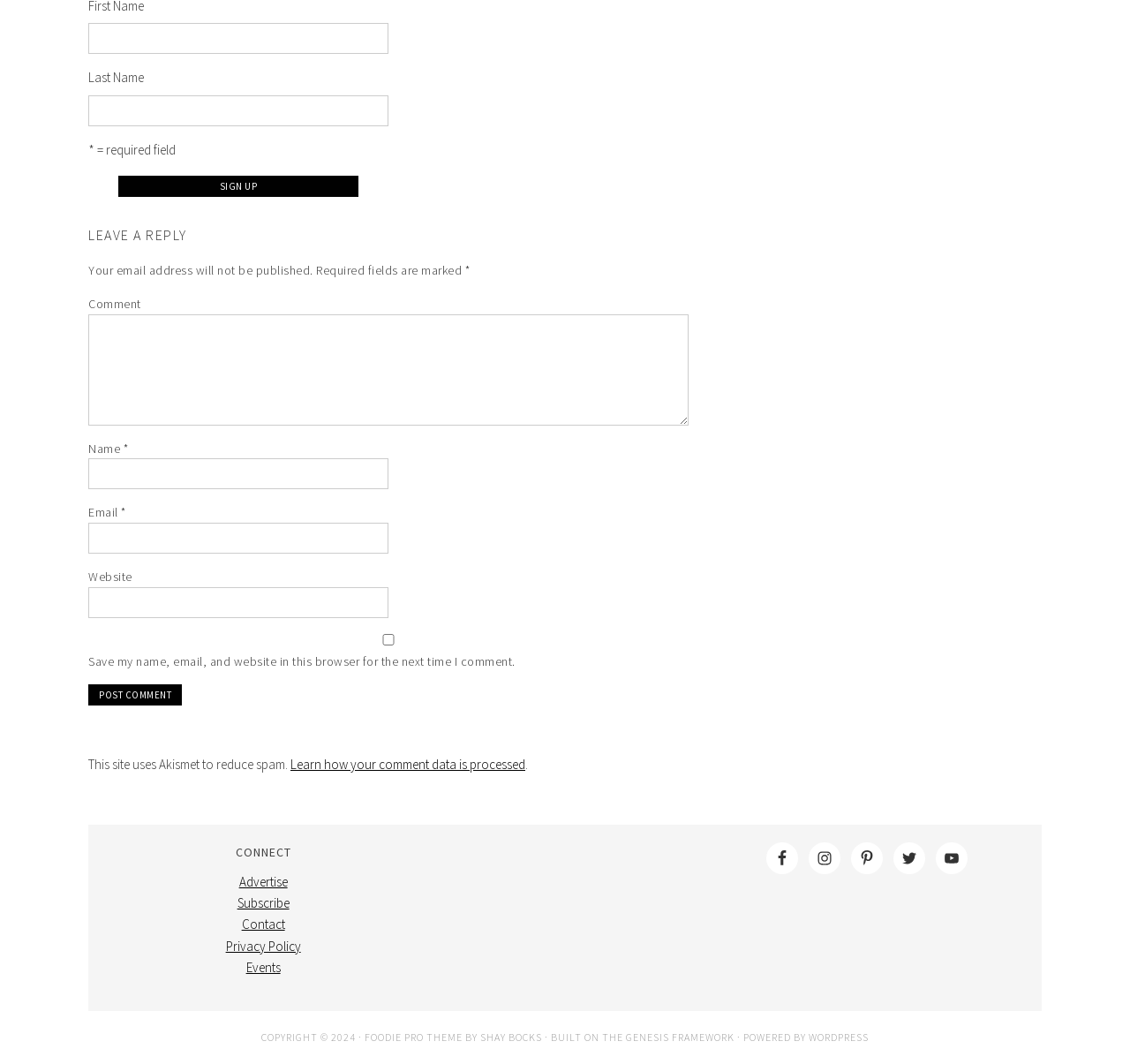Please provide a brief answer to the question using only one word or phrase: 
What is the required information to leave a reply?

Name, Email, Comment